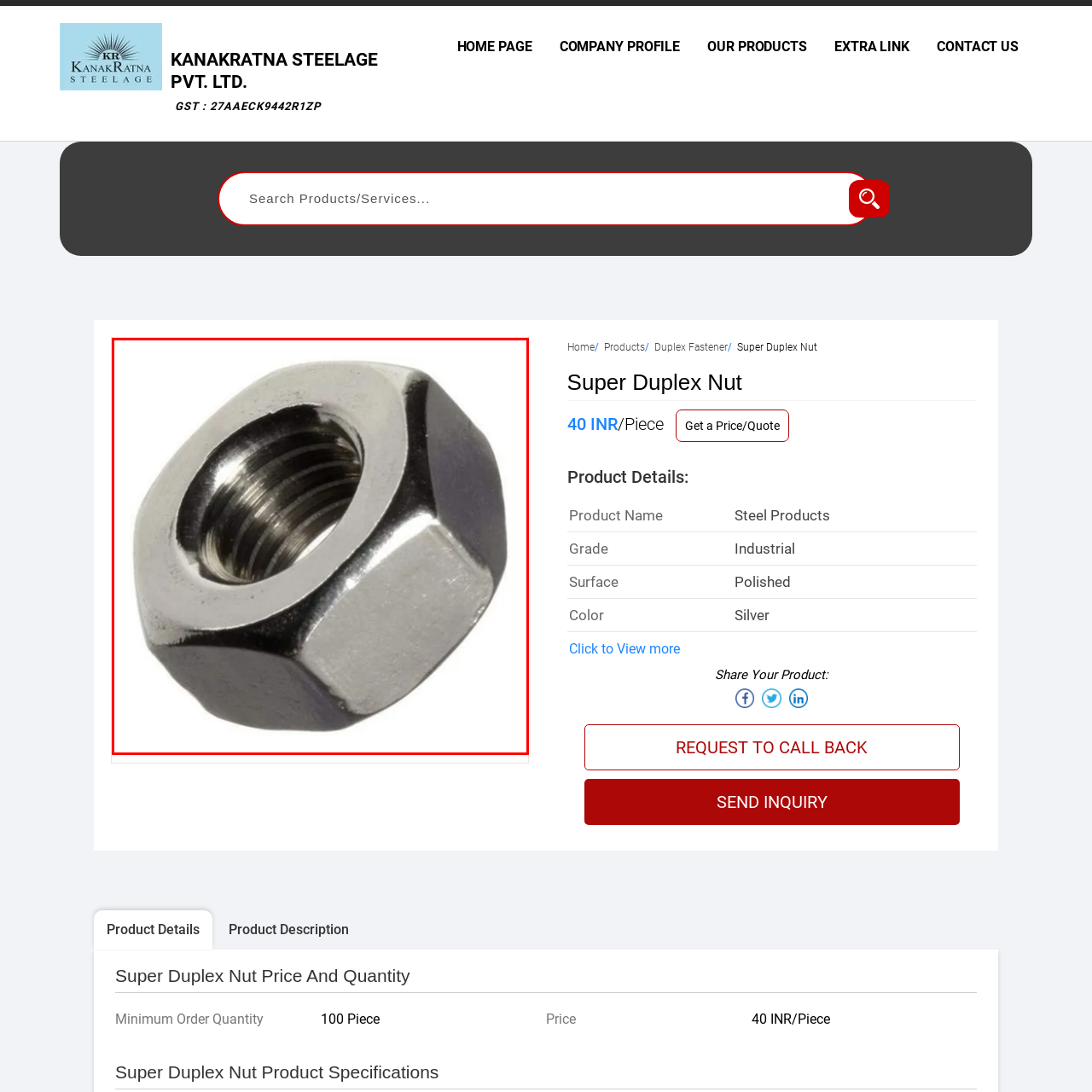Look at the area marked with a blue rectangle, What is the Super Duplex Nut resistant to? 
Provide your answer using a single word or phrase.

Corrosion